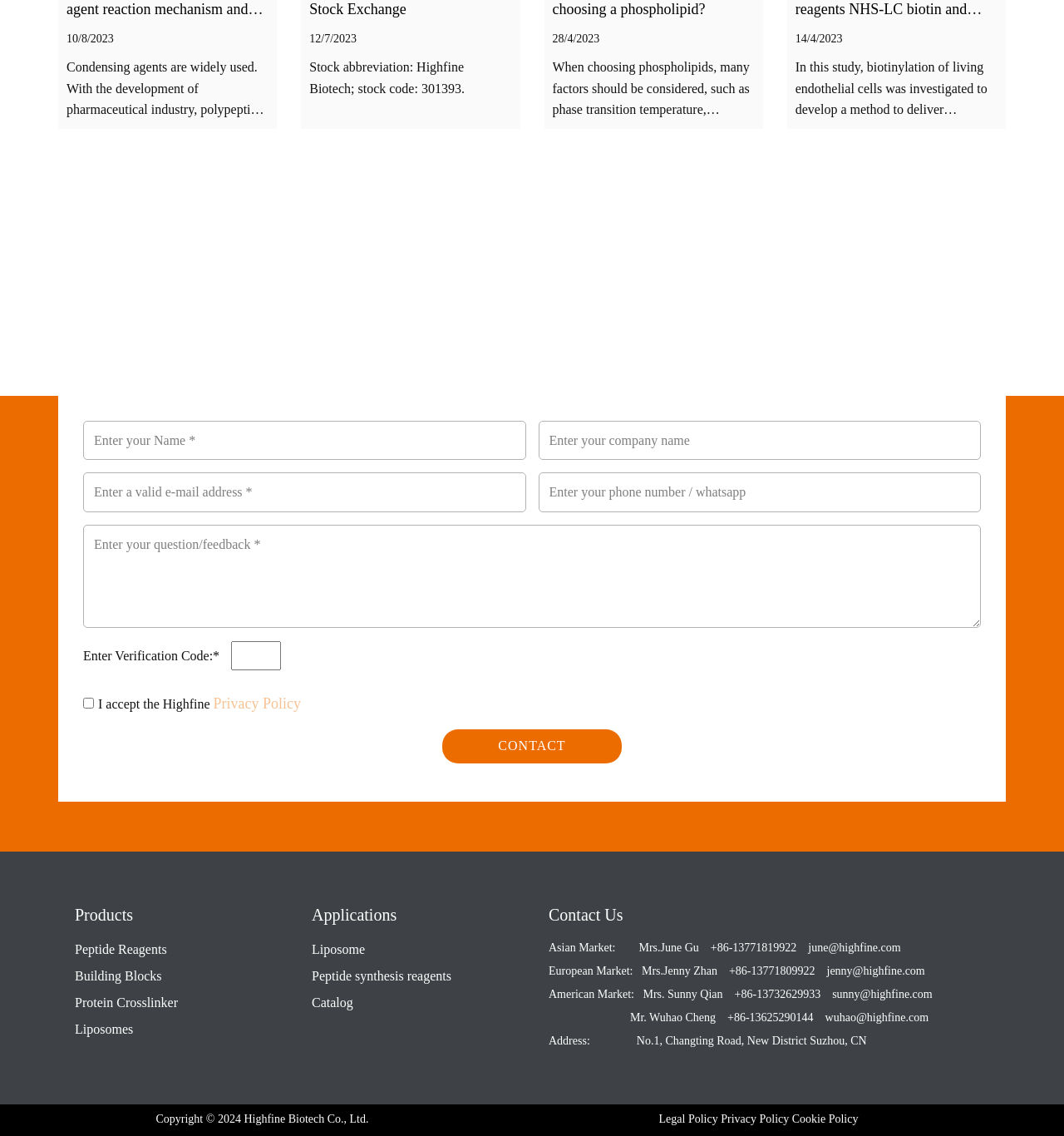Provide a short answer using a single word or phrase for the following question: 
What is the topic of the text on 10/8/2023?

Condensing agents